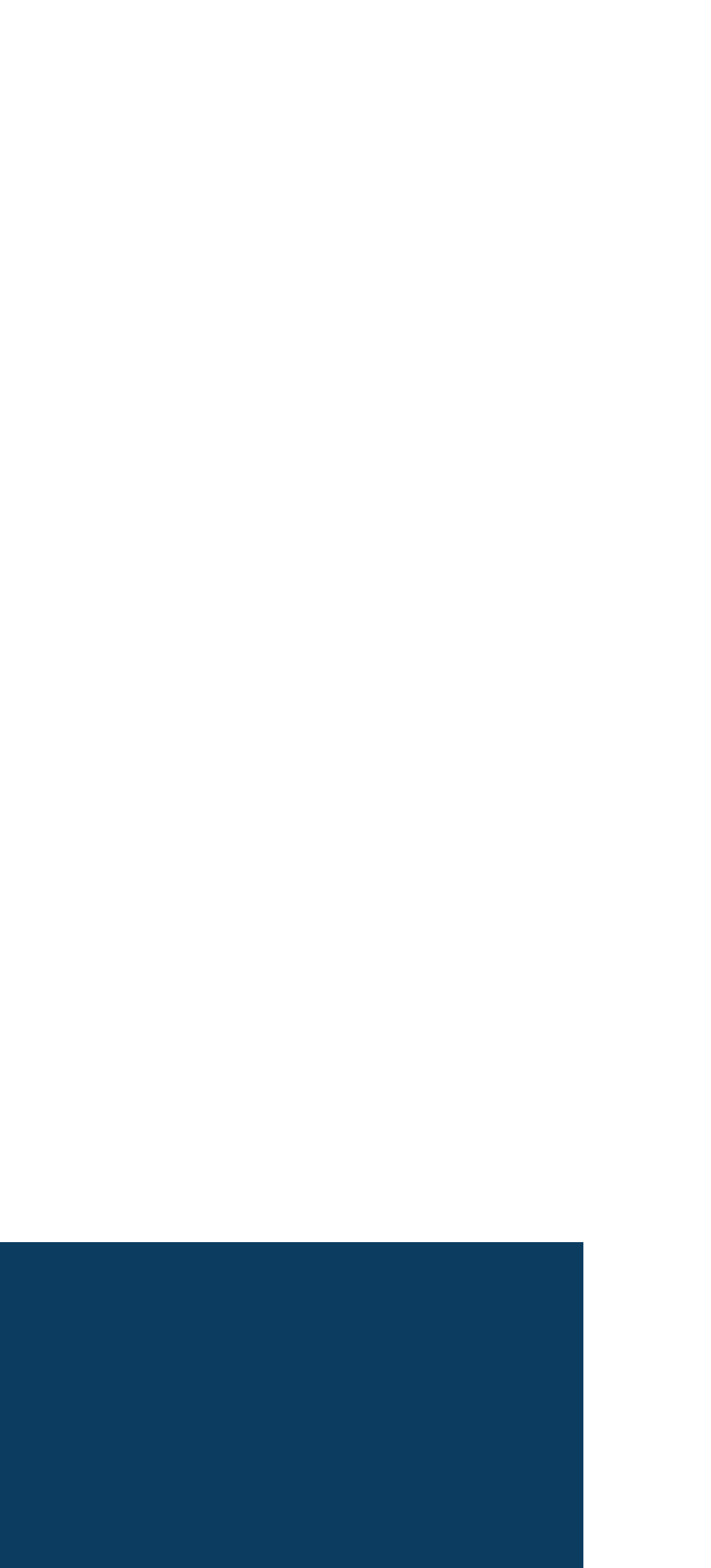Use the details in the image to answer the question thoroughly: 
What is the author's educational background?

The author's educational background can be inferred from the first paragraph of text, which states 'Being the holder of an MSc in Criminology and Criminal Justice and a BSc in Psychology...'.